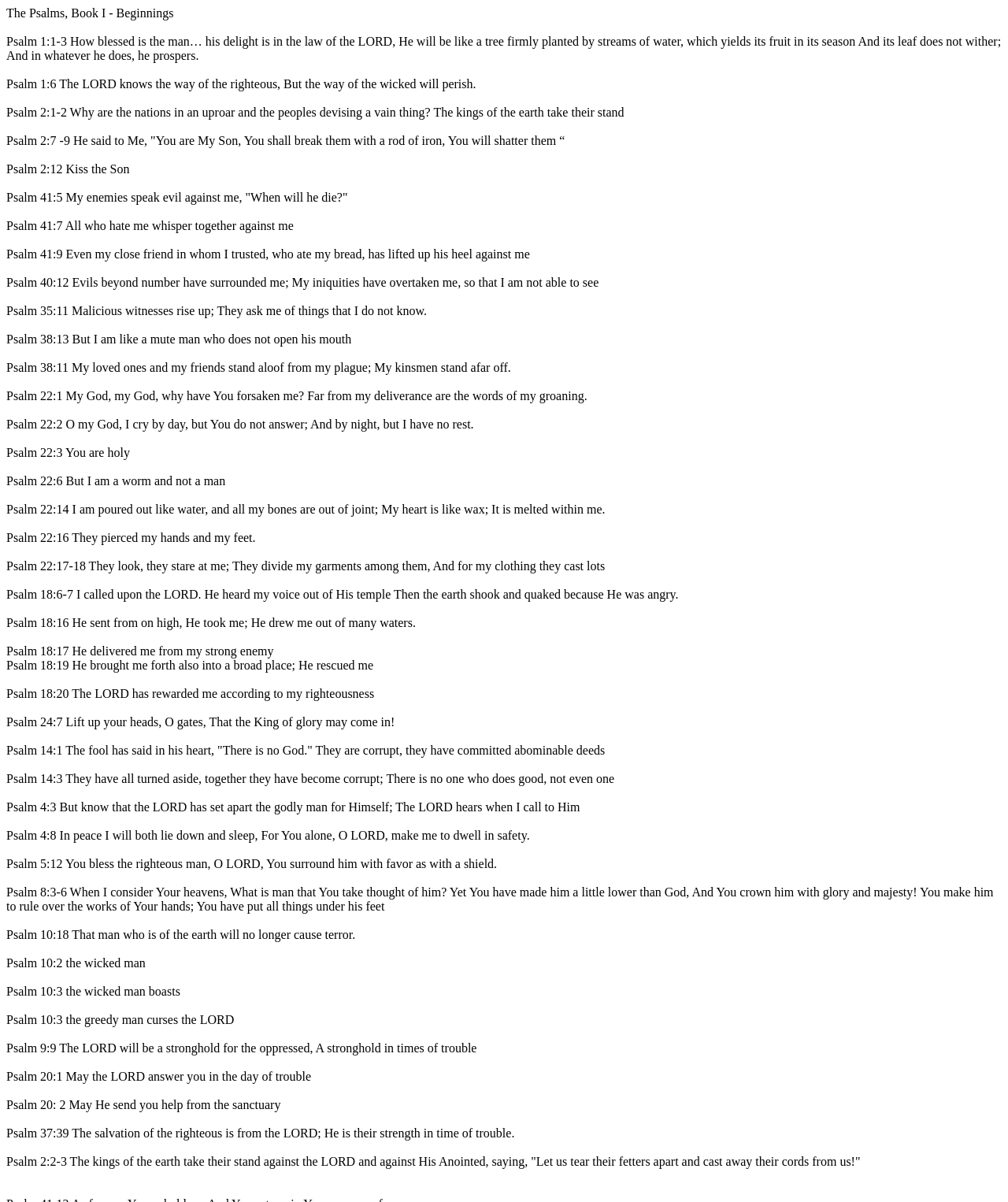How many psalms are mentioned on the webpage?
From the screenshot, provide a brief answer in one word or phrase.

More than 20